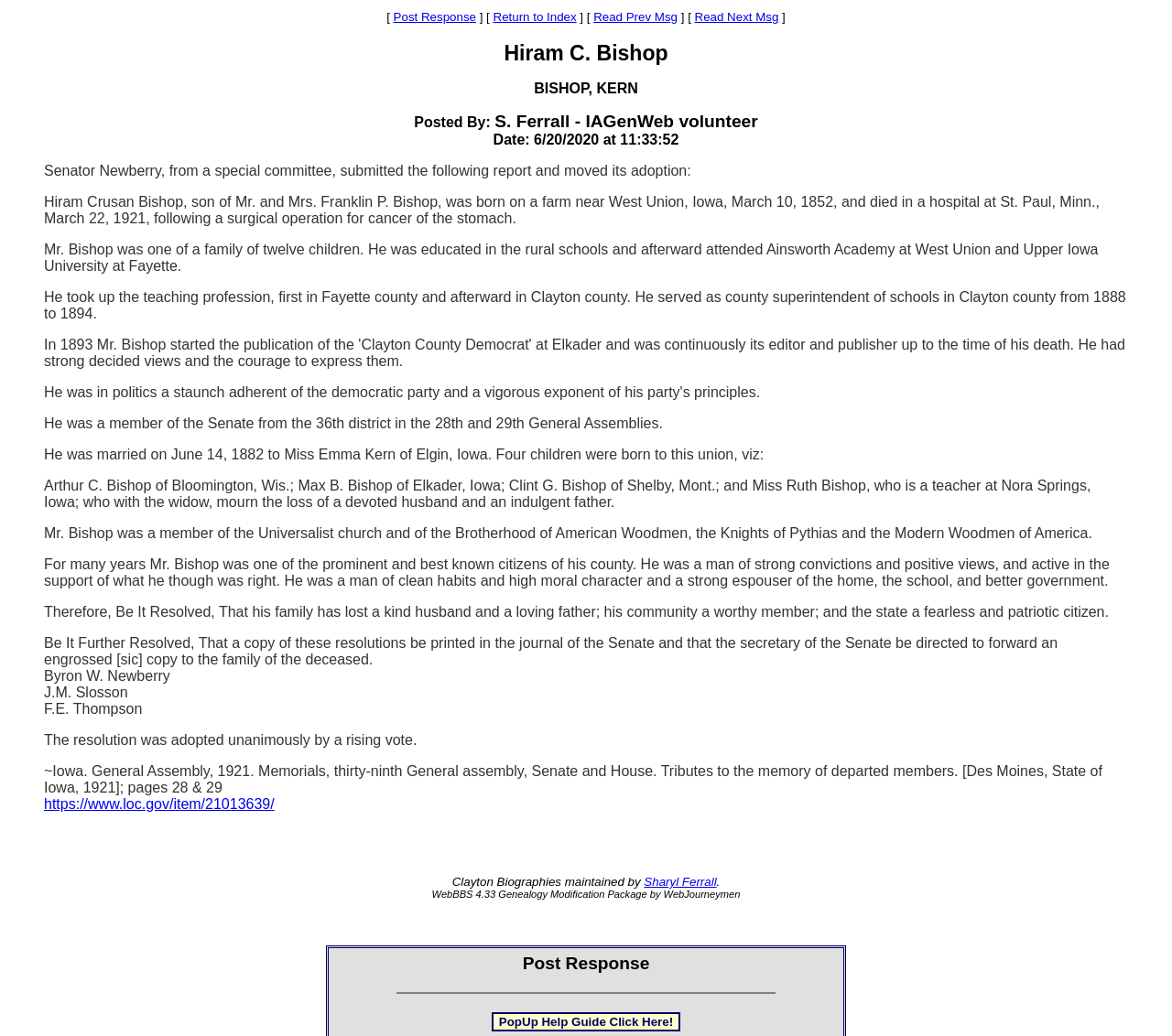Provide a comprehensive caption for the webpage.

This webpage is about Hiram C. Bishop, a prominent citizen of Iowa. At the top of the page, there is a table with four links: "Post Response", "Return to Index", "Read Prev Msg", and "Read Next Msg". Below this table, there is a heading with the name "Hiram C. Bishop" and a subtitle "BISHOP, KERN". 

The main content of the page is a biographical text about Hiram C. Bishop, which is enclosed in a blockquote element. The text describes Bishop's life, including his birth and death dates, education, career as a teacher and county superintendent, and his membership in various organizations. It also mentions his family, including his wife and four children. 

The biographical text is followed by a series of resolutions adopted by the Senate in memory of Bishop, which praise his character and contributions to the state. The resolutions are signed by several individuals, including Byron W. Newberry, J.M. Slosson, and F.E. Thompson. 

At the bottom of the page, there are several links and pieces of text, including a link to a source document, a credit to the webpage's maintainer, Sharyl Ferrall, and a note about the webpage's modification package. There is also a button labeled "PopUp Help Guide Click Here!" and a separator line.